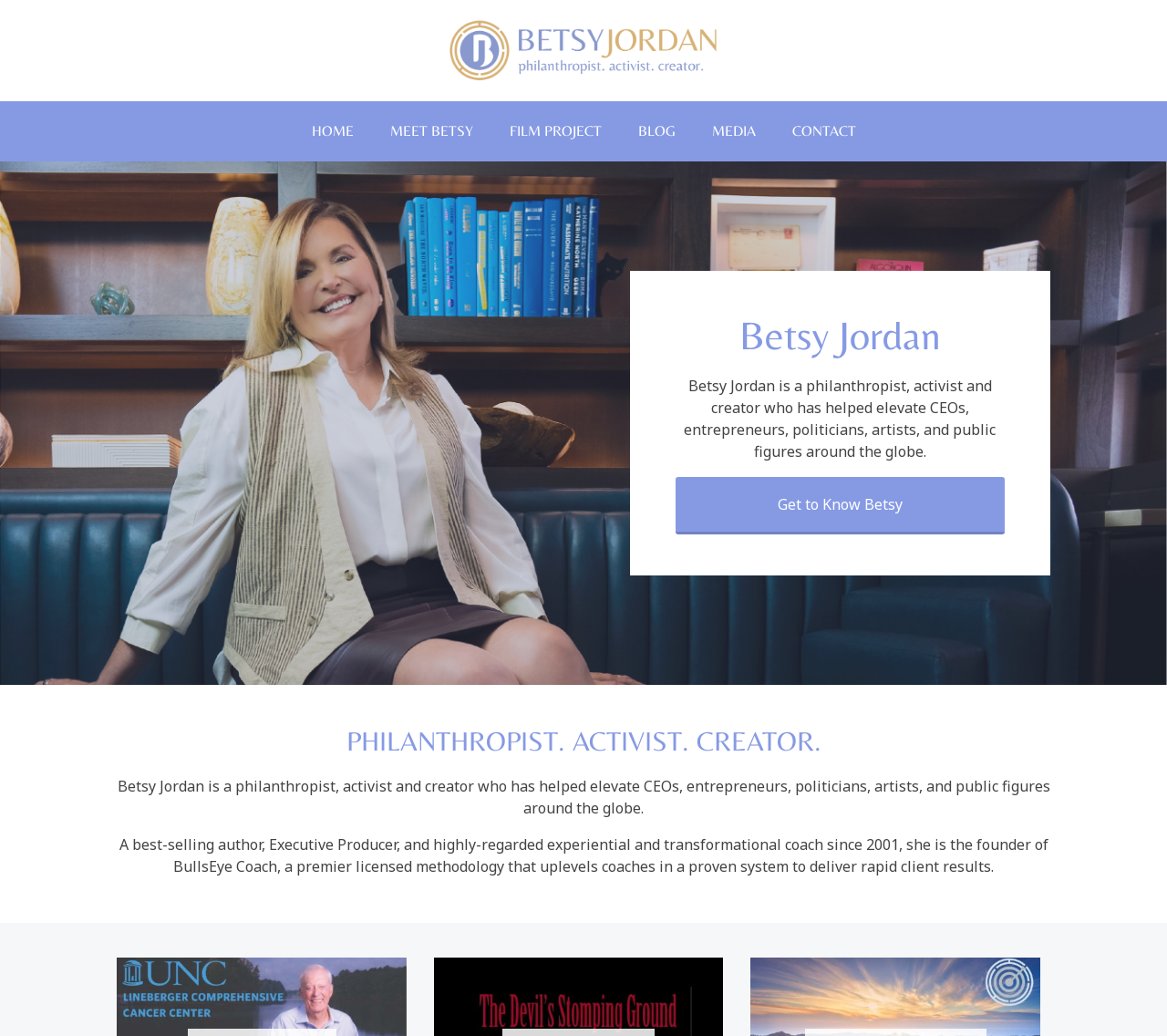Generate a comprehensive caption for the webpage you are viewing.

The webpage is about Betsy Jordan, a philanthropist, activist, and creator. At the top left of the page, there is a link to "HOME" and a series of links to other sections, including "MEET BETSY", "FILM PROJECT", "BLOG", "MEDIA", and "CONTACT", which are positioned horizontally next to each other. 

Below these links, there is a large heading with Betsy Jordan's name, followed by a paragraph of text that describes her as a philanthropist, activist, and creator who has helped elevate CEOs, entrepreneurs, politicians, artists, and public figures around the globe. 

To the left of this heading, there is a link to "Betsy Jordan" with an accompanying image, also labeled "Betsy Jordan". 

Further down the page, there is another heading that reads "PHILANTHROPIST. ACTIVIST. CREATOR." in a larger font size. Below this heading, there is a block of text that describes Betsy Jordan's professional background, including her work as a best-selling author, Executive Producer, and transformational coach. 

There is also a link to "Get to Know Betsy" positioned below the paragraph that describes her work.